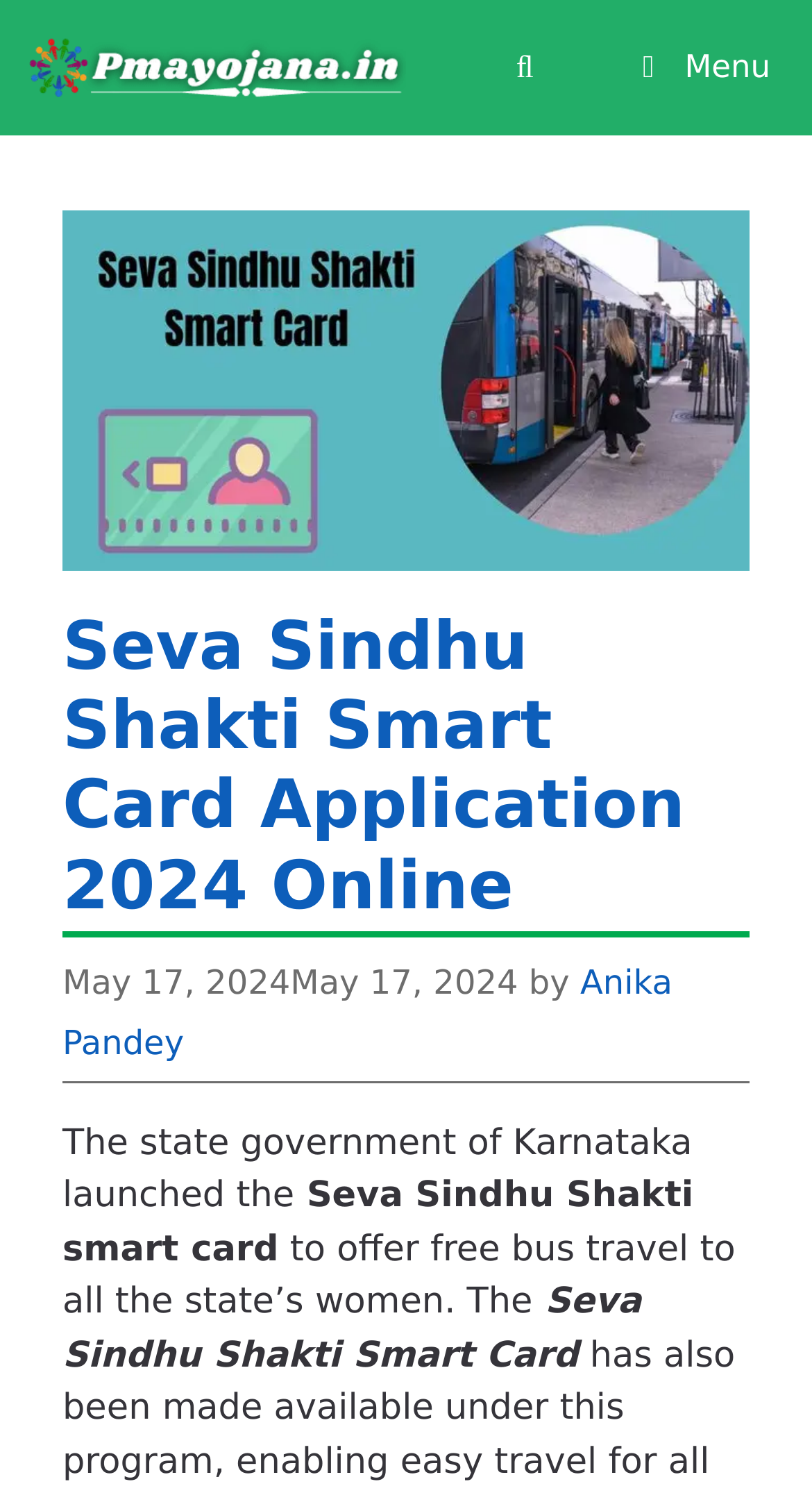Using the given element description, provide the bounding box coordinates (top-left x, top-left y, bottom-right x, bottom-right y) for the corresponding UI element in the screenshot: aria-label="Open Search Bar"

[0.57, 0.0, 0.722, 0.091]